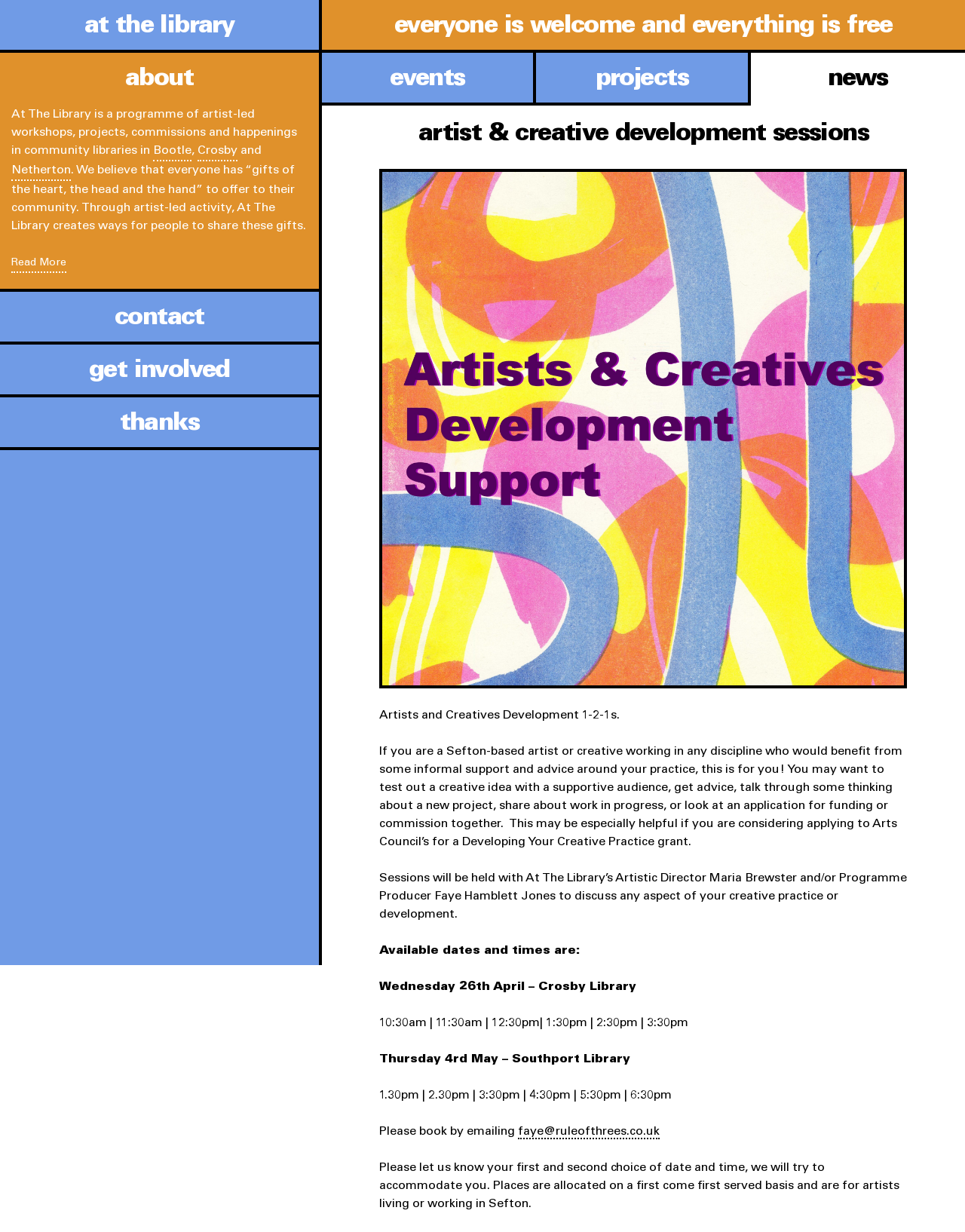Point out the bounding box coordinates of the section to click in order to follow this instruction: "learn more about At The Library's projects".

[0.012, 0.088, 0.308, 0.127]